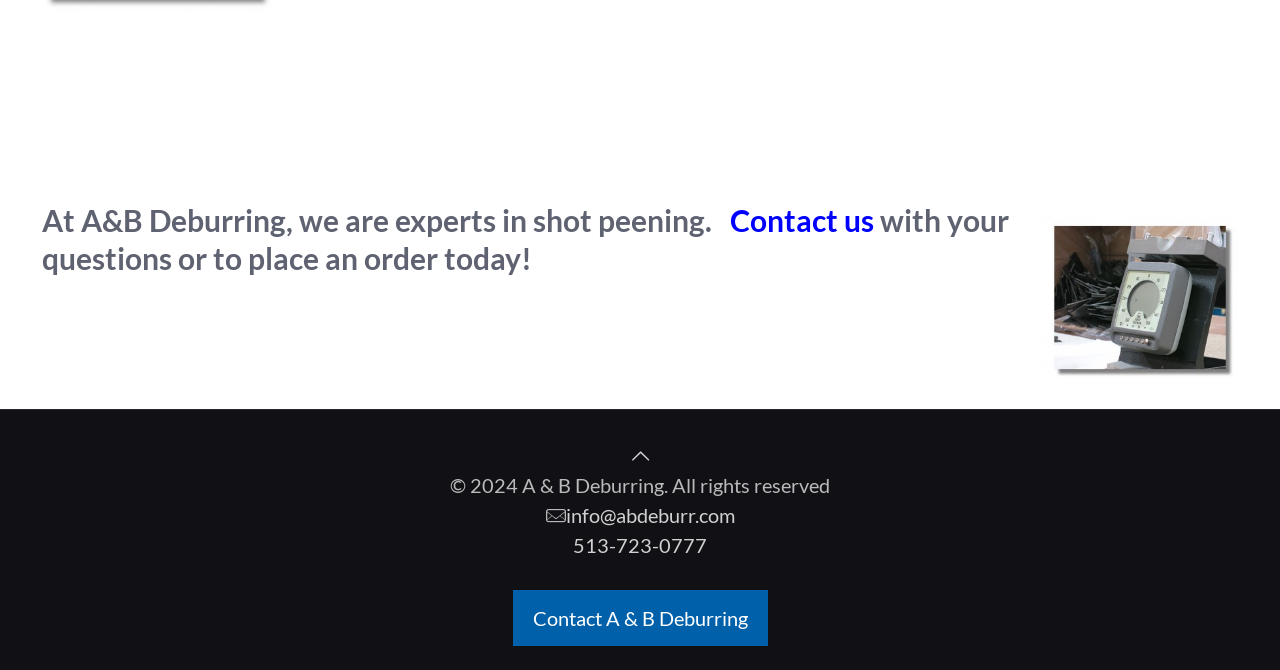Determine the bounding box for the described HTML element: "Contact us". Ensure the coordinates are four float numbers between 0 and 1 in the format [left, top, right, bottom].

[0.57, 0.301, 0.683, 0.355]